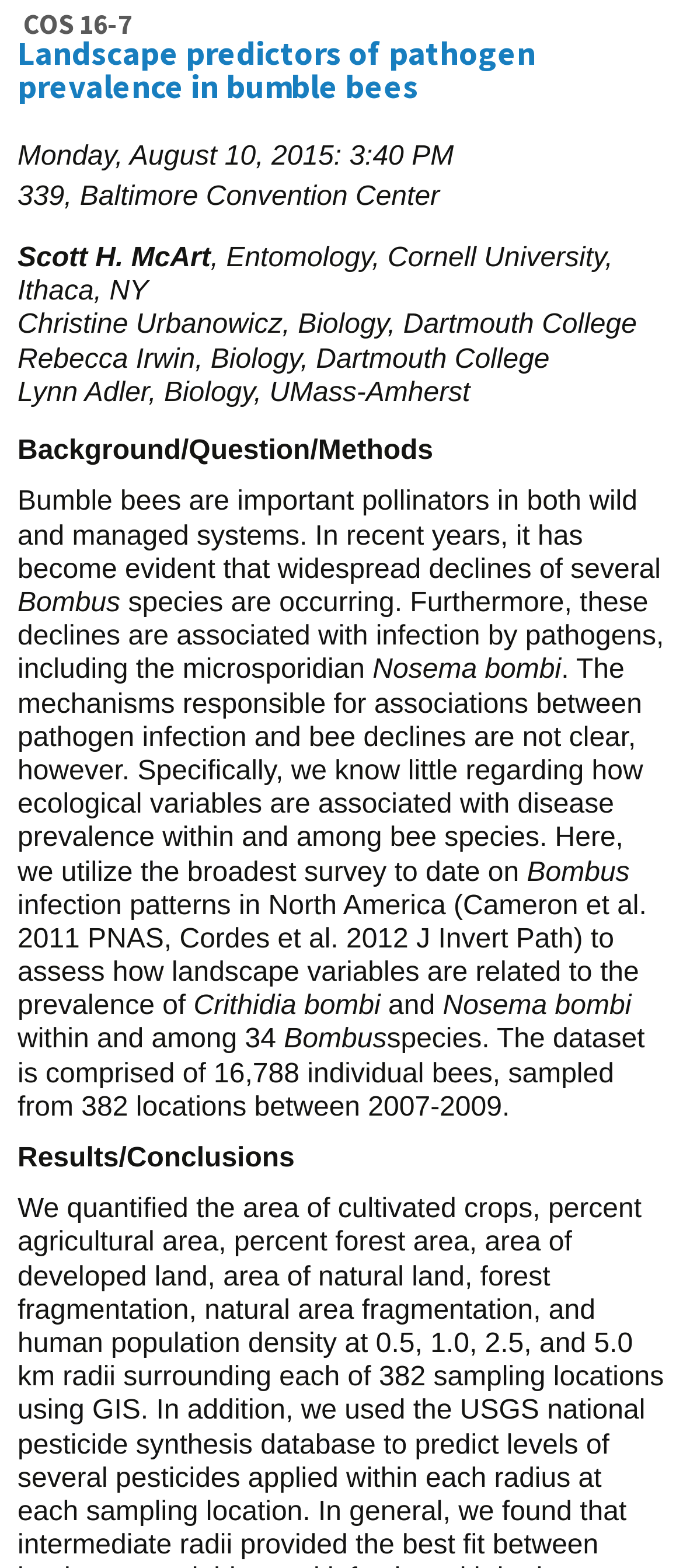What is the topic of the presentation?
Based on the visual, give a brief answer using one word or a short phrase.

Pathogen prevalence in bumble bees